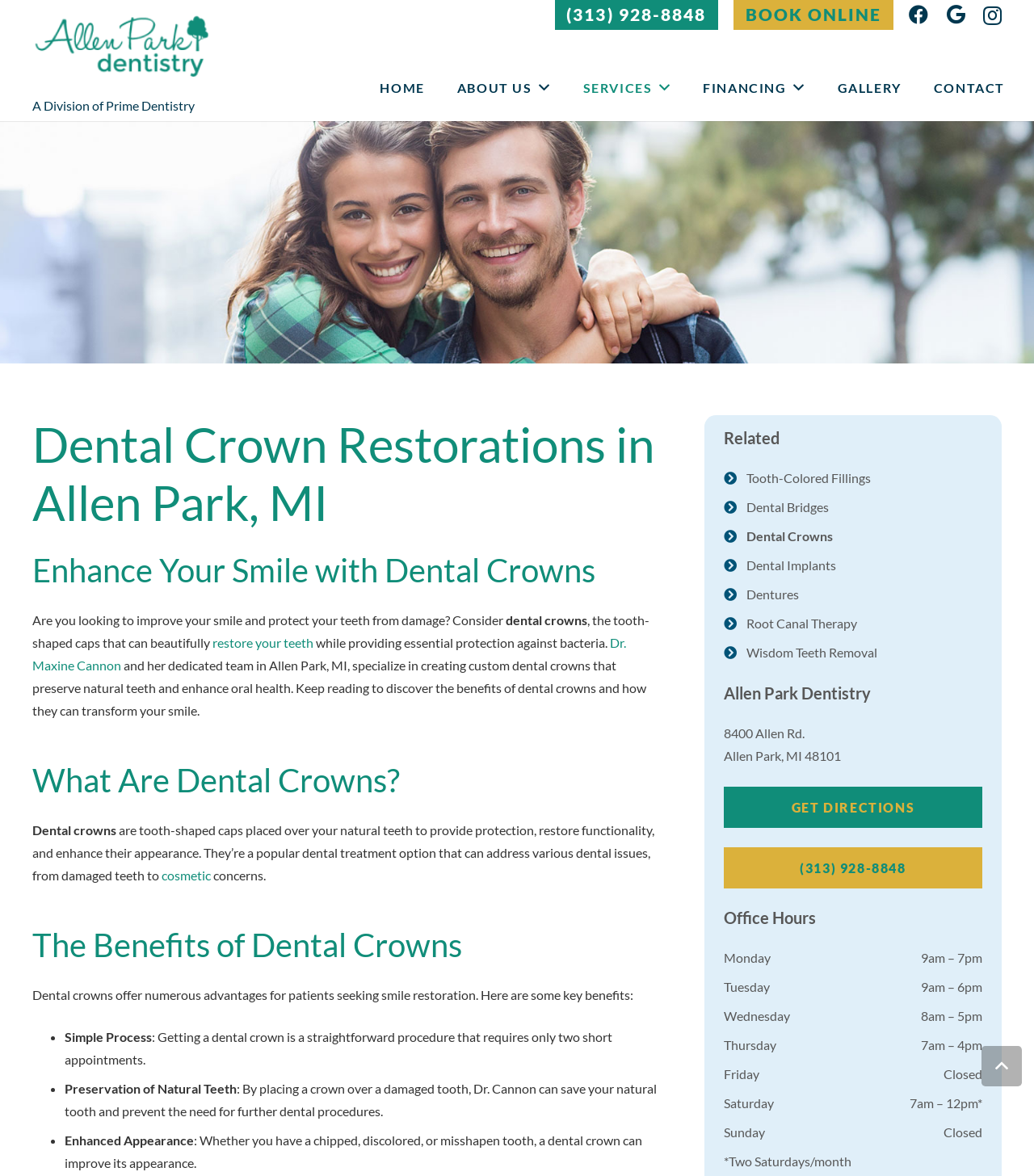Pinpoint the bounding box coordinates of the clickable area needed to execute the instruction: "Call the dentist at (313) 928-8848". The coordinates should be specified as four float numbers between 0 and 1, i.e., [left, top, right, bottom].

[0.536, 0.0, 0.694, 0.026]